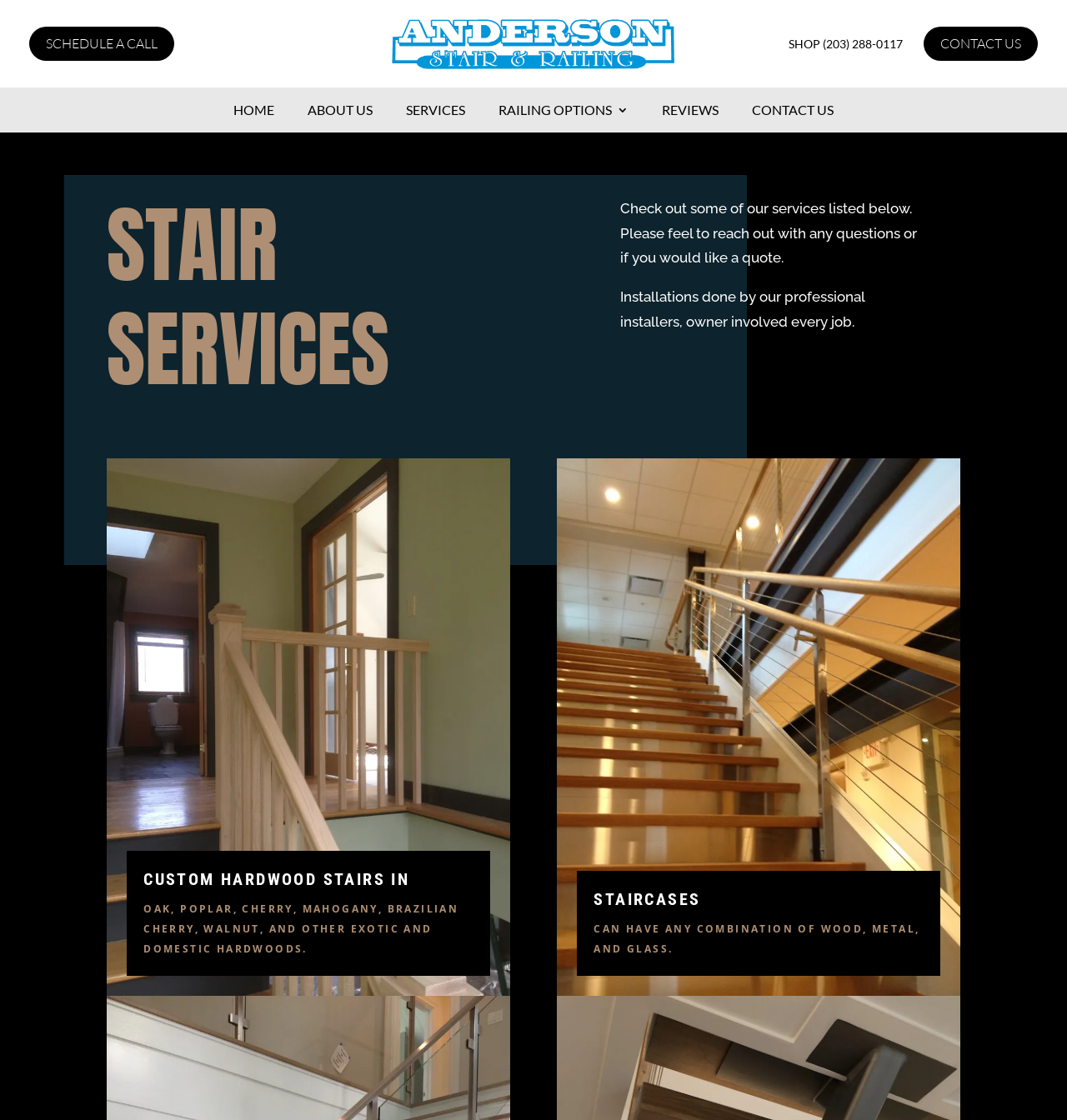Give a complete and precise description of the webpage's appearance.

The webpage is about Anderson Stair and Railing's services. At the top, there are several links, including "SCHEDULE A CALL", an empty link with an image, "SHOP (203) 288-0117", and "CONTACT US". Below these links, there is a navigation menu with links to "HOME", "ABOUT US", "SERVICES", "RAILING OPTIONS 3", "REVIEWS", and "CONTACT US".

The main content of the page is divided into two sections. On the left, there is a heading "STAIR" followed by a heading "SERVICES". Below these headings, there is a large image. On the right, there is a paragraph of text that introduces the services offered by Anderson Stair and Railing, followed by another paragraph that describes the installation process.

Below these paragraphs, there are two sections that describe specific services. The first section has a heading "CUSTOM HARDWOOD STAIRS IN" followed by a list of hardwood types. The second section has a heading "STAIRCASES" followed by a description of the customization options.

Throughout the page, there are a total of three images, one of which is an icon for an empty link. The links and headings are scattered across the top and middle of the page, while the images and paragraphs of text are concentrated in the middle and bottom sections.